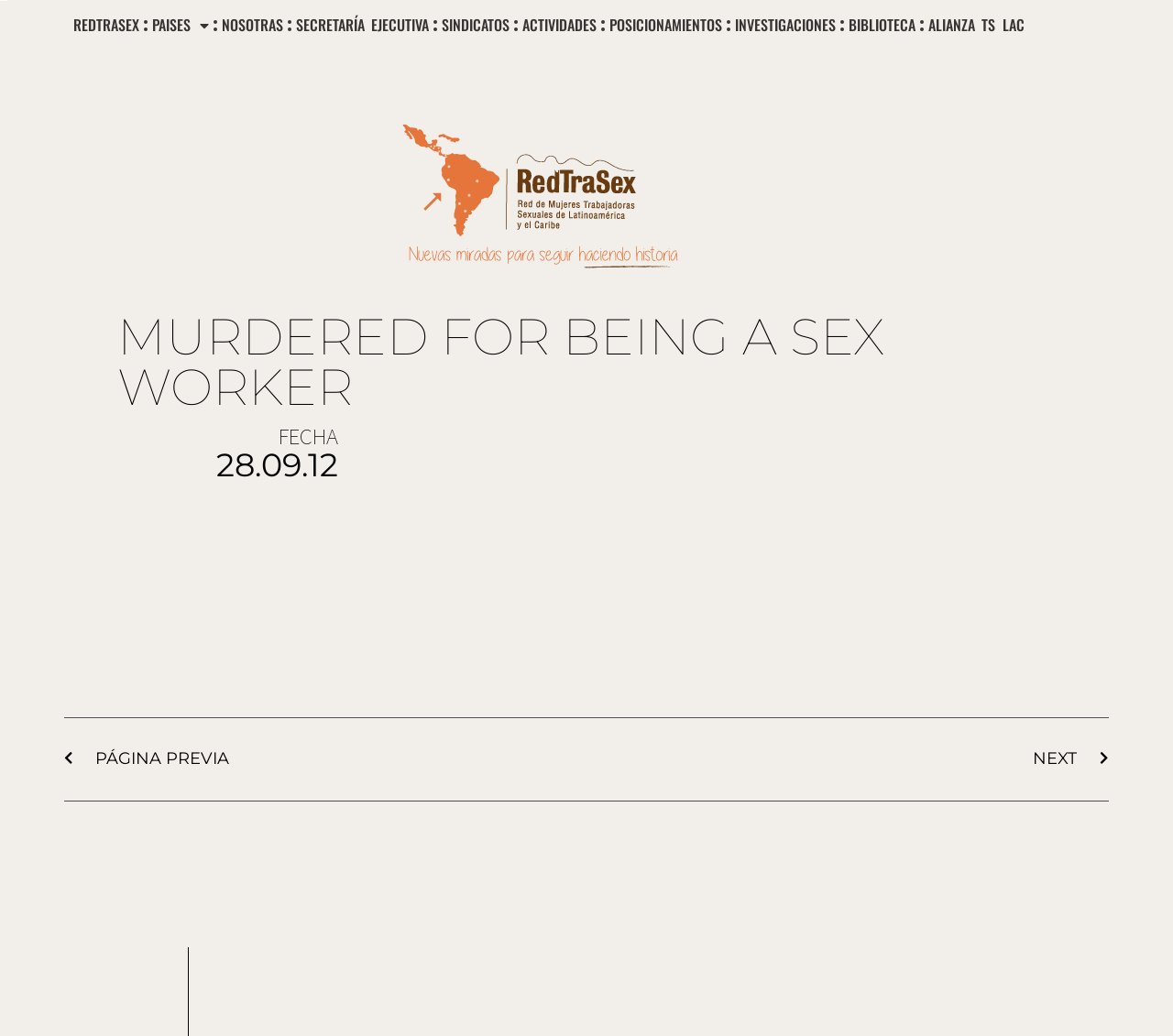Analyze the image and answer the question with as much detail as possible: 
Are there any submenus on the page?

I found the 'PAISES Alternar menú' link, which has a popup menu, indicating that there is at least one submenu on the page.